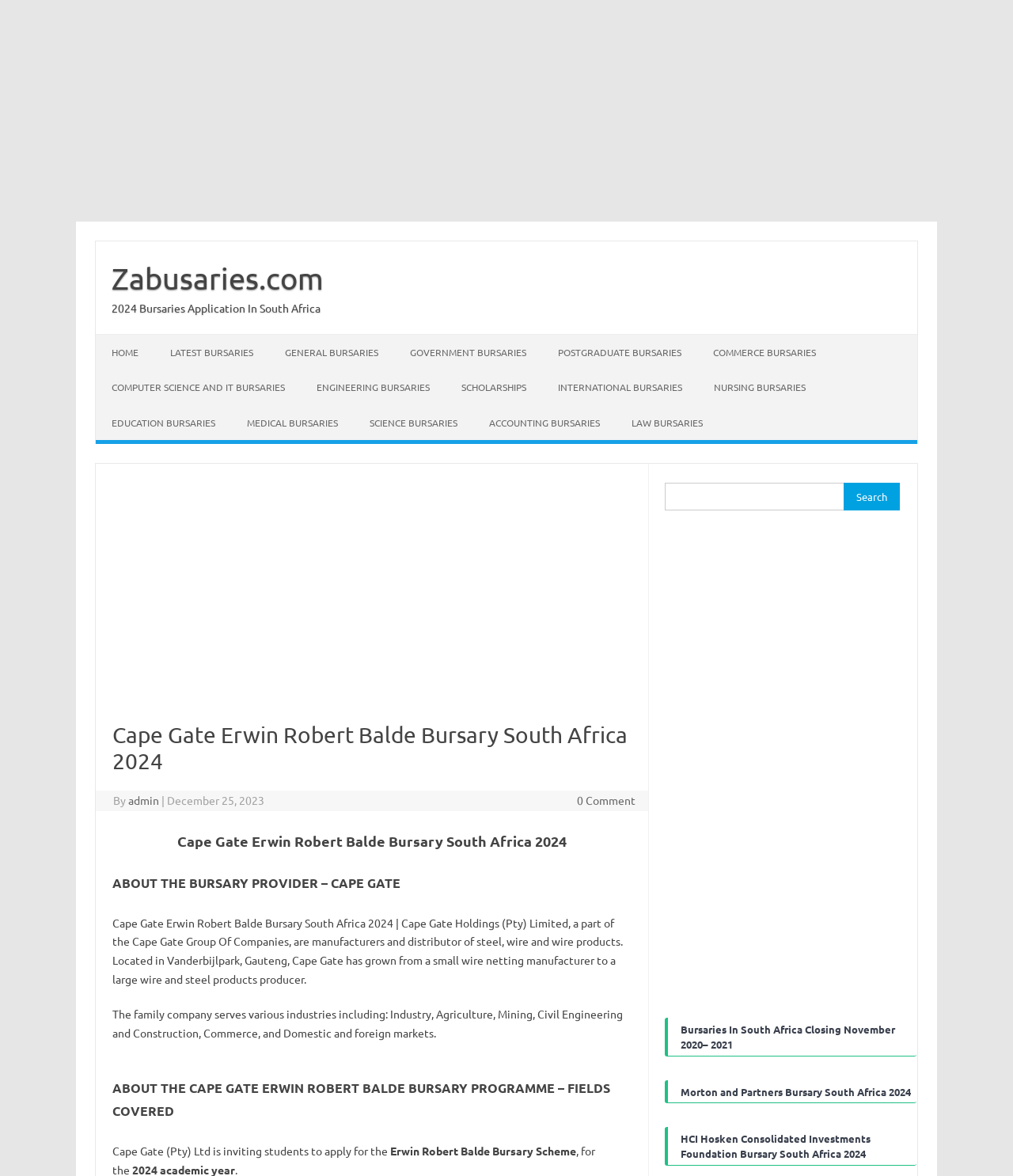Respond concisely with one word or phrase to the following query:
What is the name of the bursary scheme?

Erwin Robert Balde Bursary Scheme